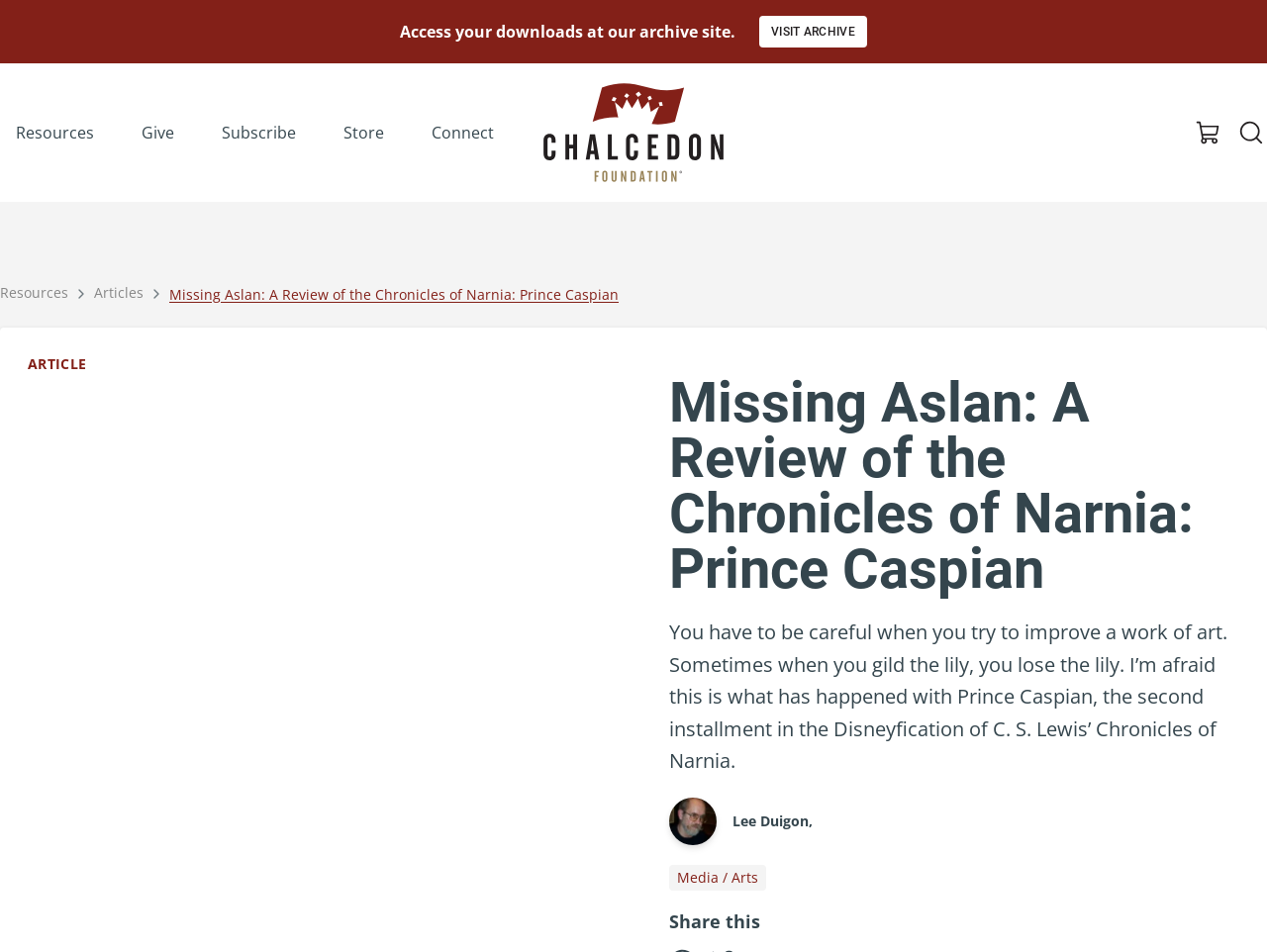Pinpoint the bounding box coordinates of the area that must be clicked to complete this instruction: "Read the article".

[0.528, 0.394, 0.972, 0.627]